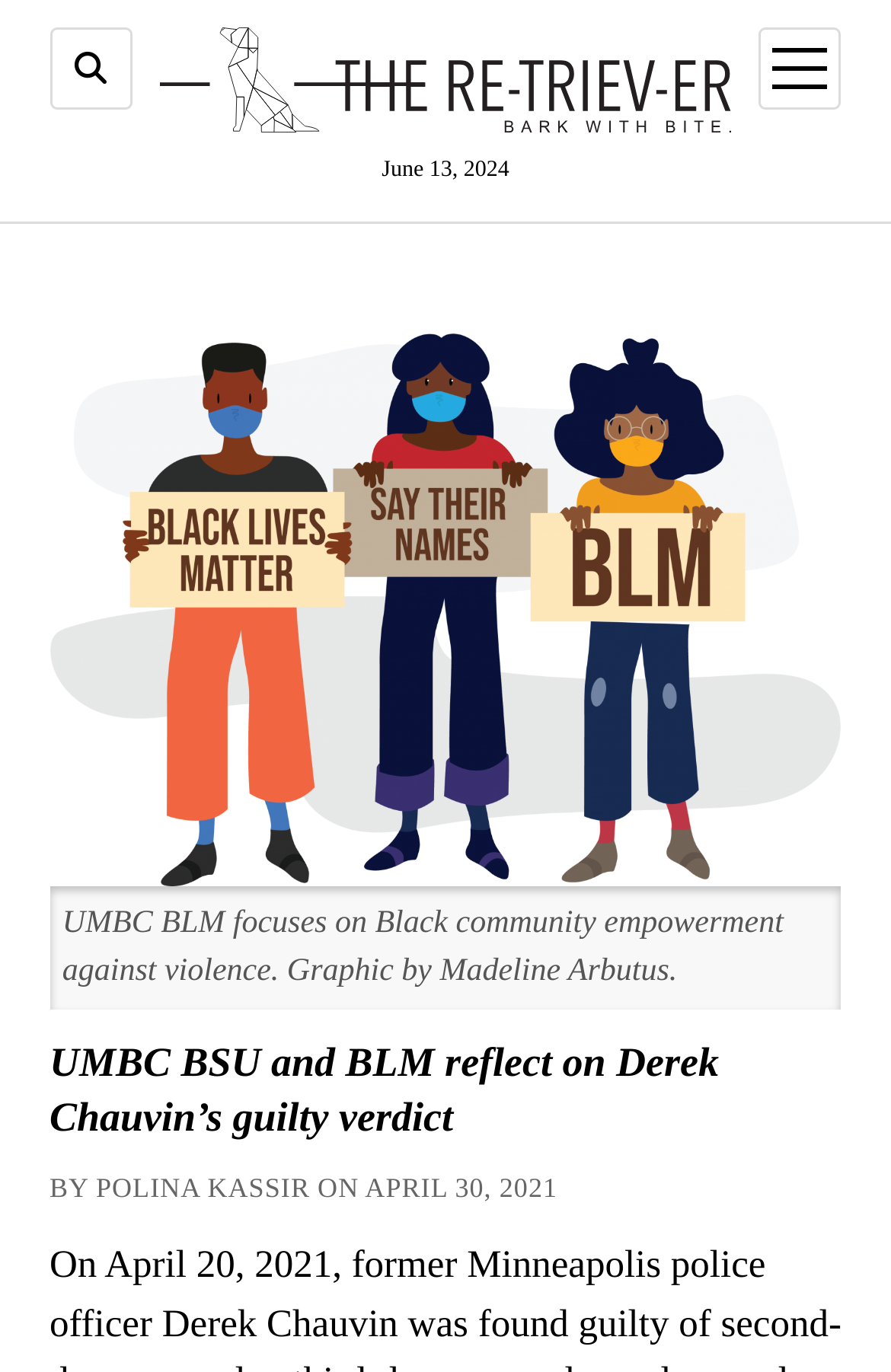Examine the screenshot and answer the question in as much detail as possible: What is the topic of the article?

I found the topic of the article by reading the heading 'UMBC BSU and BLM reflect on Derek Chauvin’s guilty verdict' which is located on the webpage.